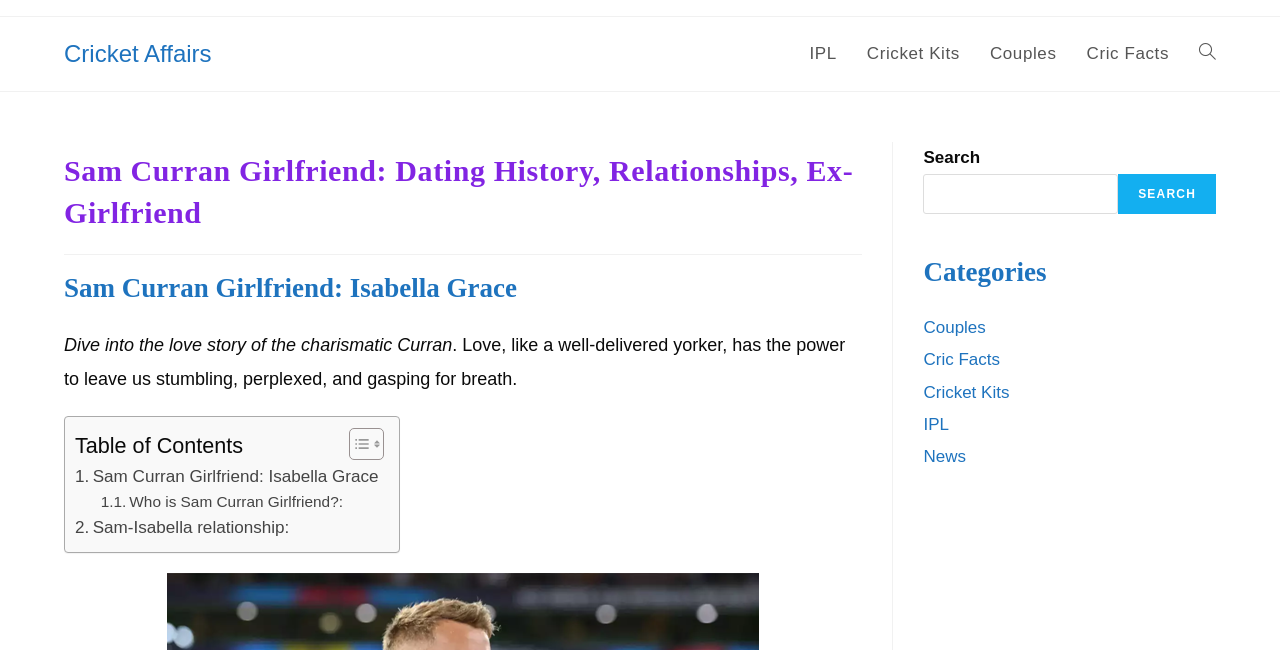Locate the bounding box coordinates of the area that needs to be clicked to fulfill the following instruction: "Read about Sam Curran's girlfriend". The coordinates should be in the format of four float numbers between 0 and 1, namely [left, top, right, bottom].

[0.05, 0.415, 0.674, 0.474]